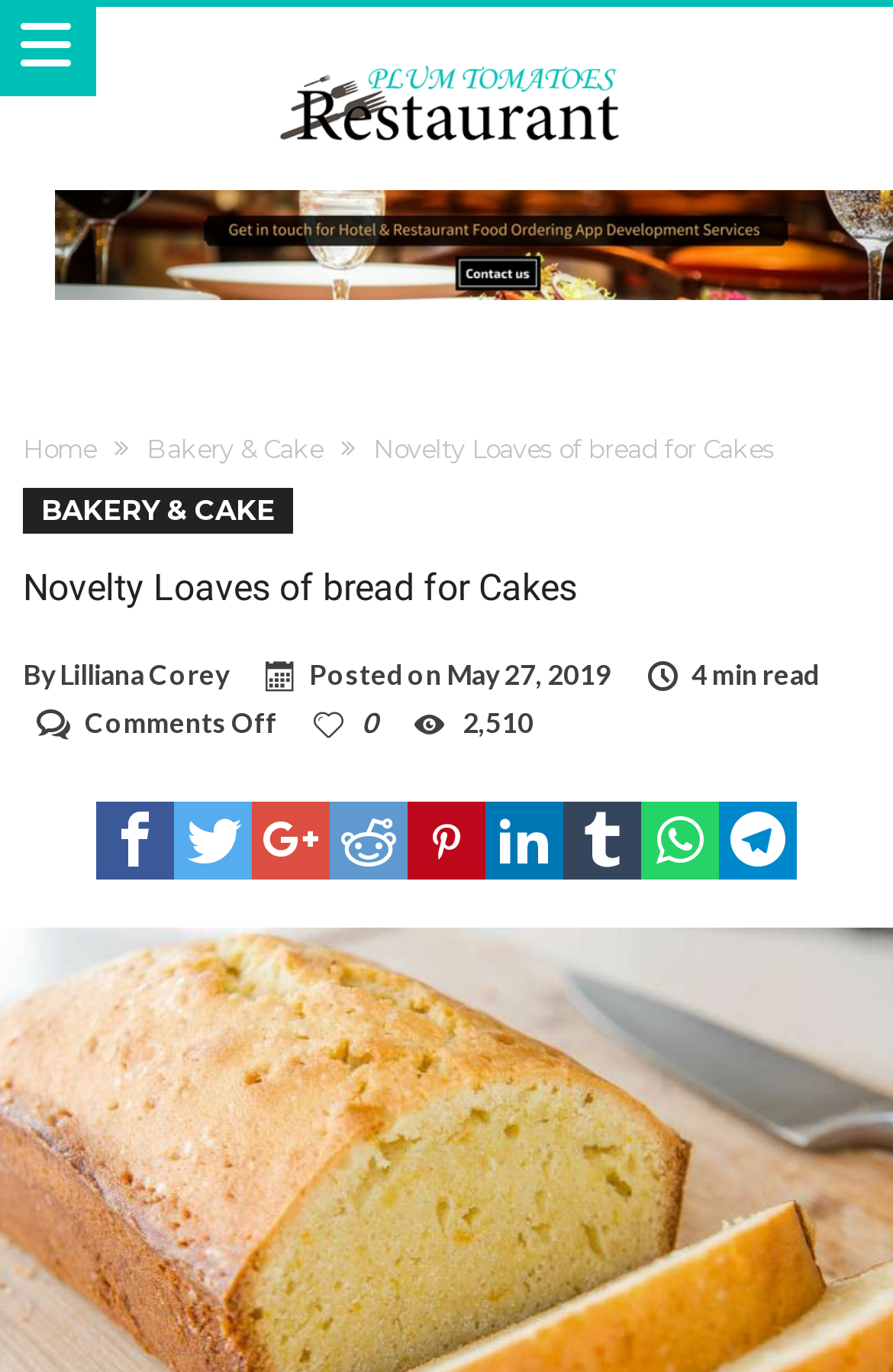Identify the bounding box coordinates of the clickable region required to complete the instruction: "Like the article". The coordinates should be given as four float numbers within the range of 0 and 1, i.e., [left, top, right, bottom].

[0.336, 0.515, 0.405, 0.54]